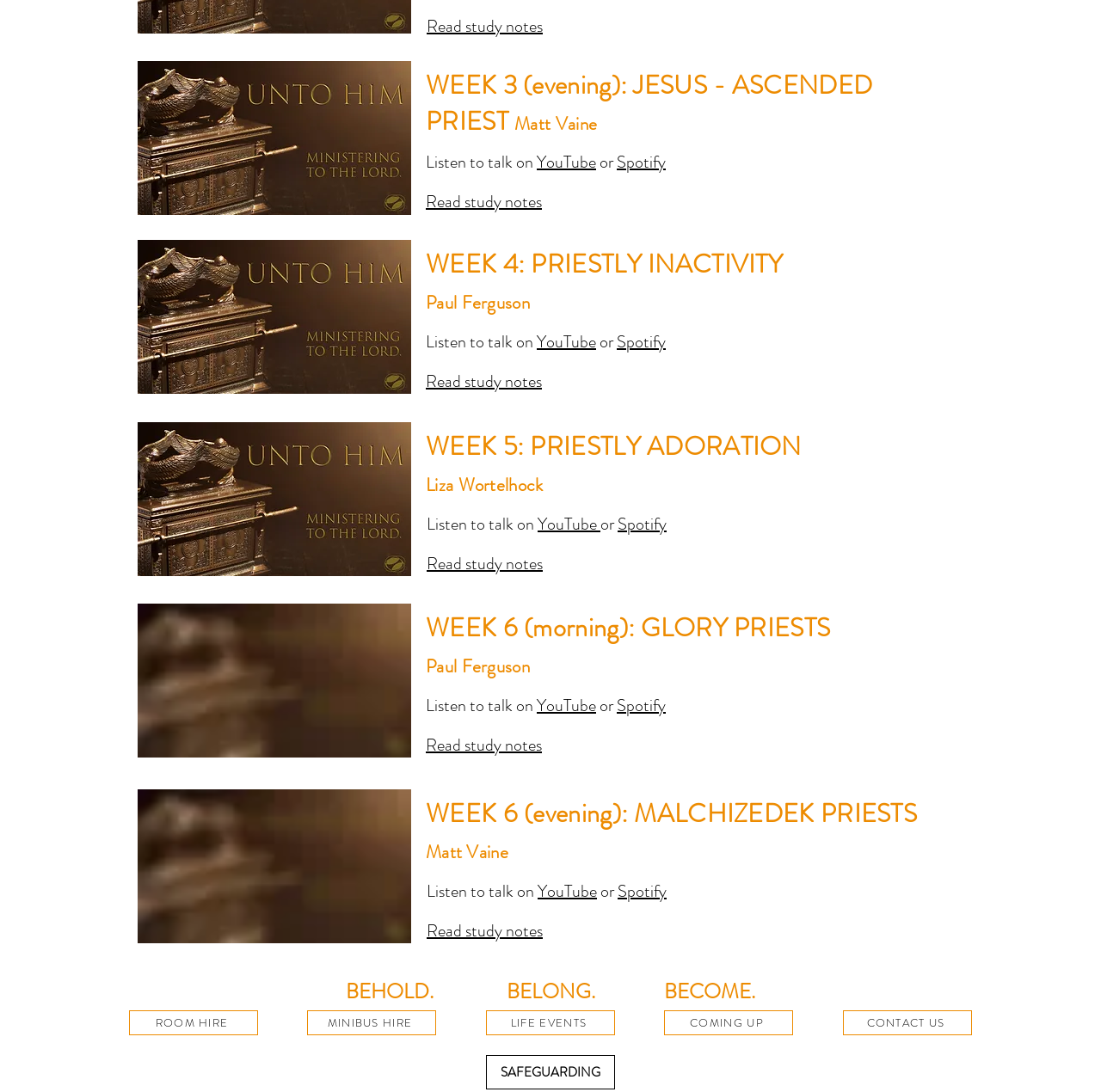What is the name of the priest in Week 3 evening?
Offer a detailed and exhaustive answer to the question.

I looked at the heading for Week 3 evening and found the name 'Matt Vaine' associated with it, indicating that he is the priest for that week.